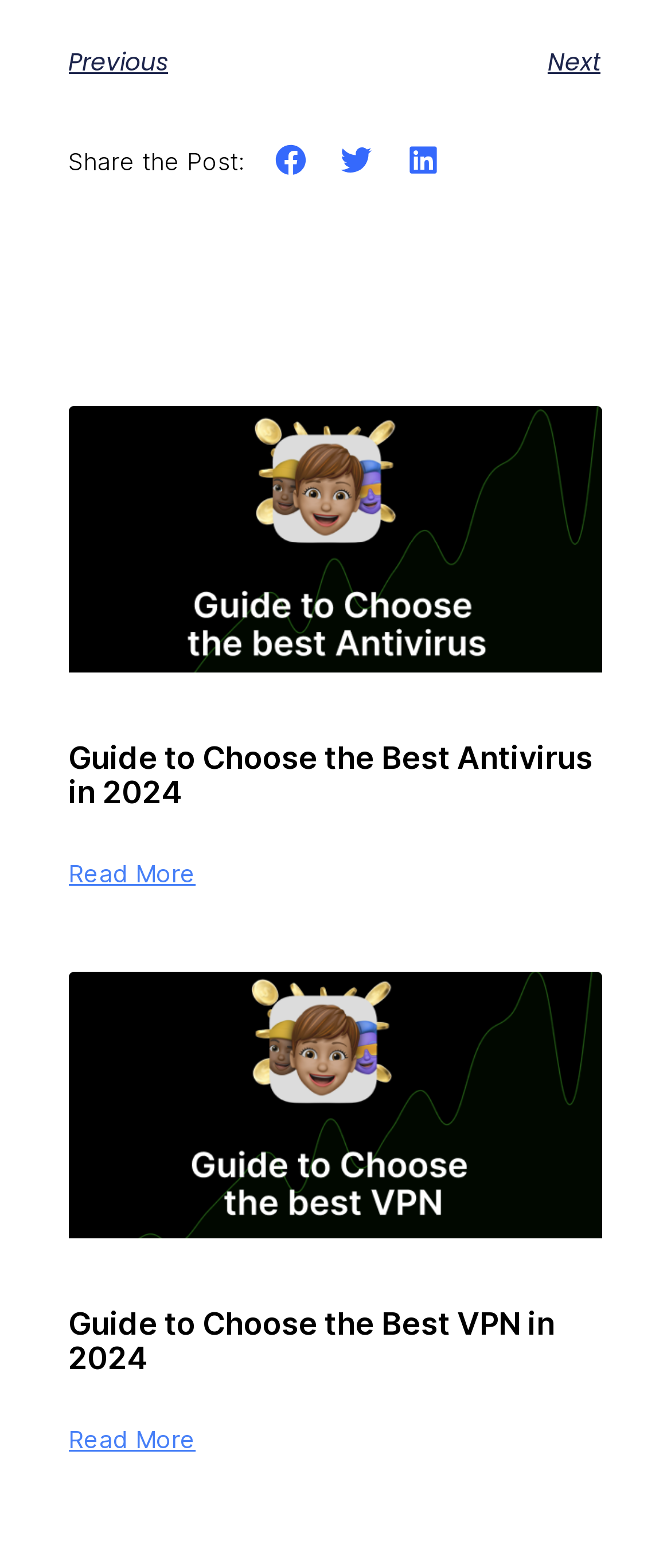Locate the bounding box coordinates of the element that should be clicked to execute the following instruction: "Click send".

None